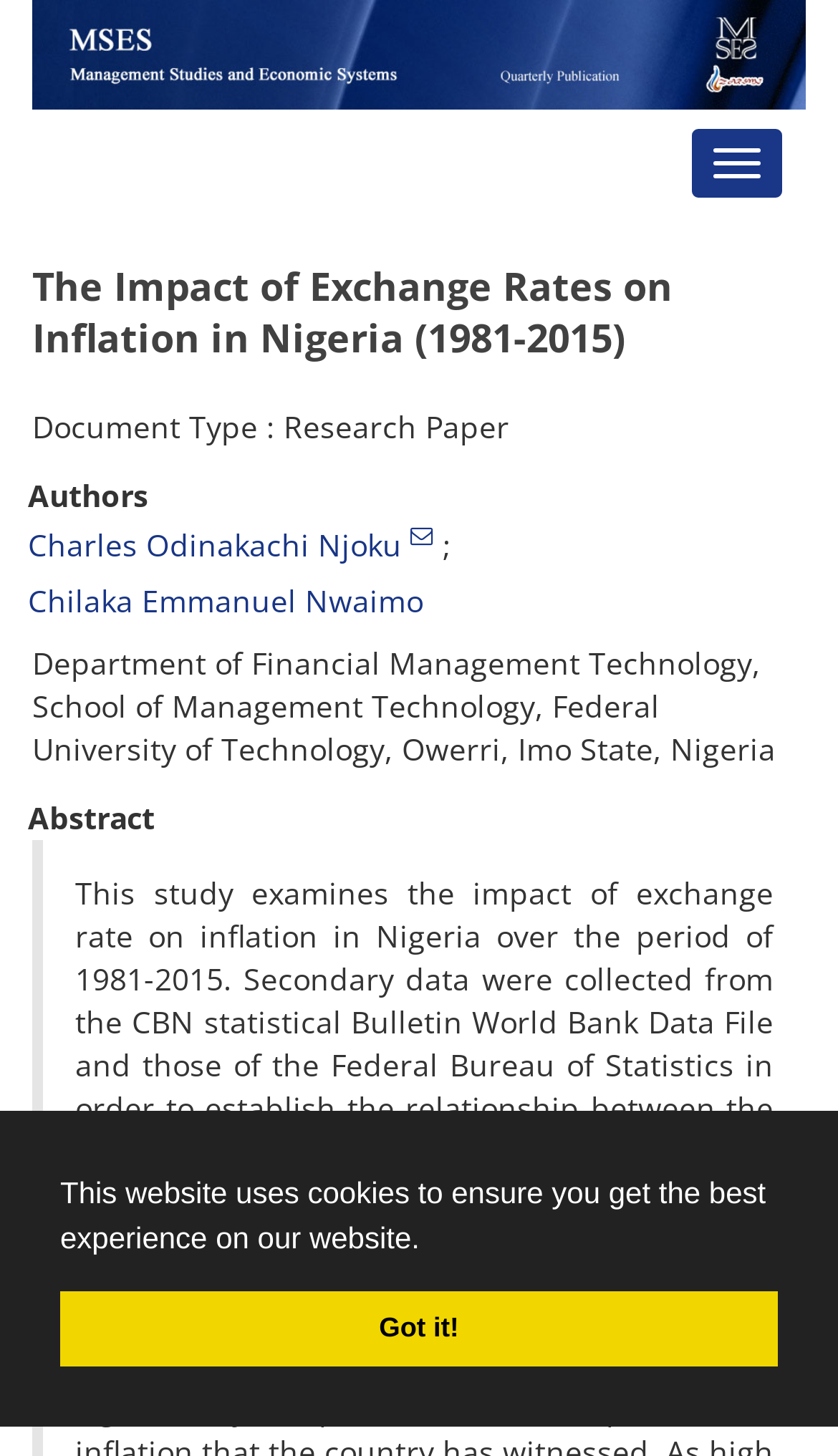What is the department of the authors?
Using the information from the image, provide a comprehensive answer to the question.

I found the answer by reading the static text element that describes the department, which is 'Department of Financial Management Technology, School of Management Technology, Federal University of Technology, Owerri, Imo State, Nigeria'.